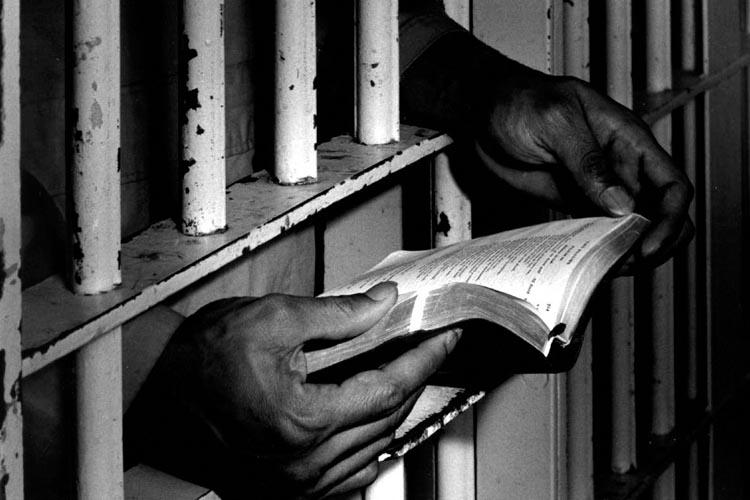Is the charity Open Doors mentioned in the context of persecuting Christians?
Respond to the question with a single word or phrase according to the image.

No